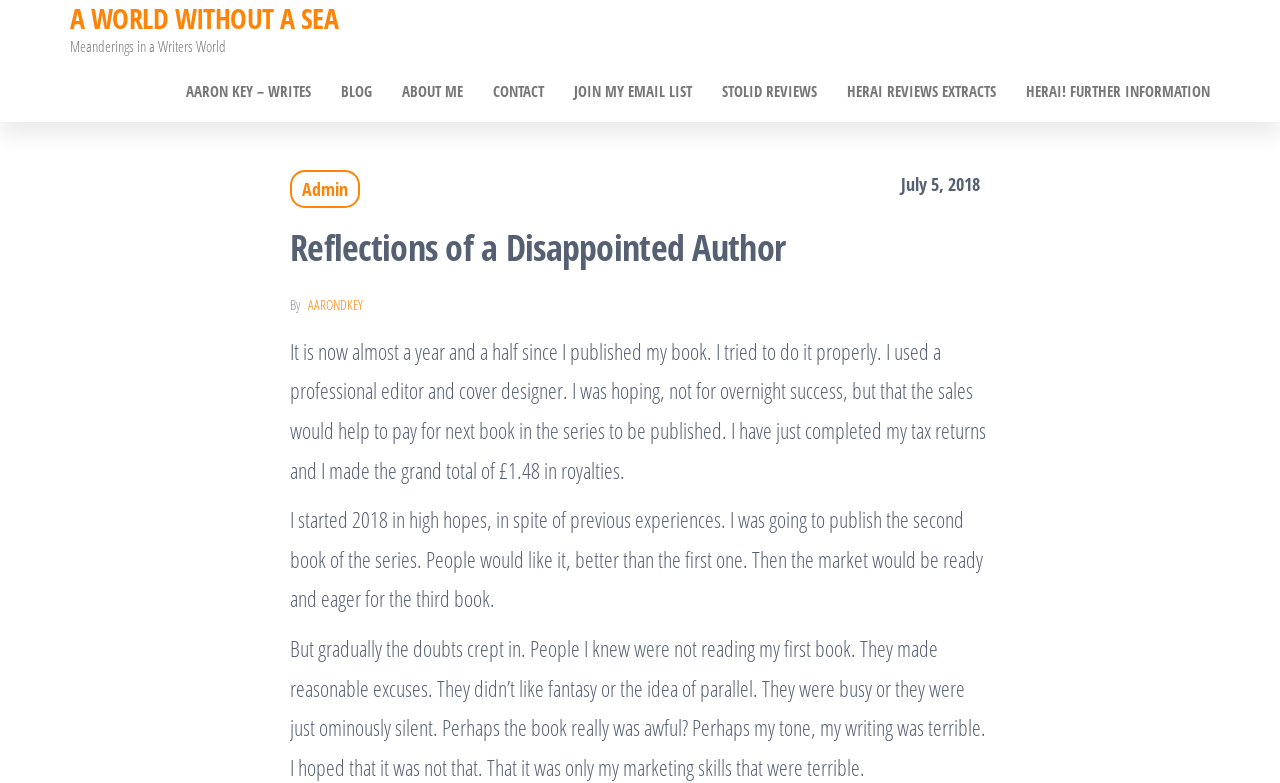Using a single word or phrase, answer the following question: 
What is the author's occupation?

Writer